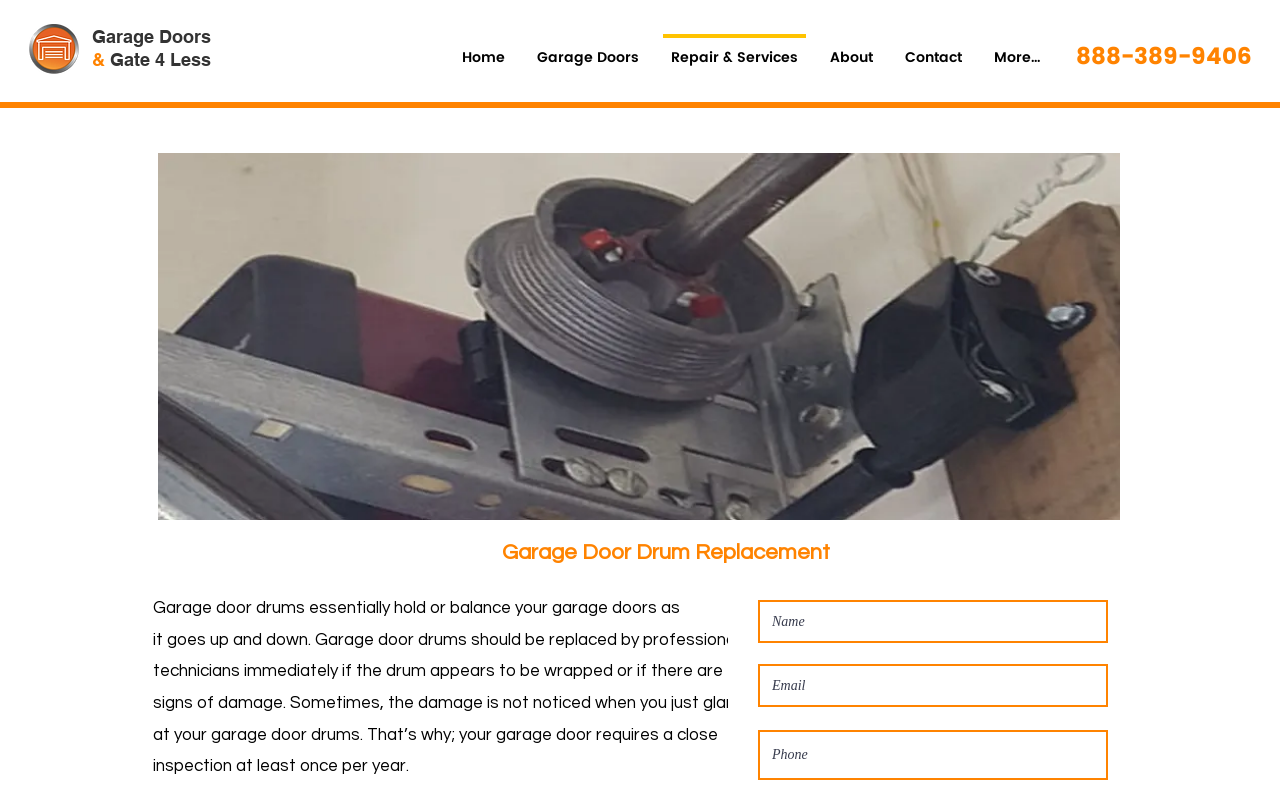How often should garage doors be inspected?
Please answer the question with a single word or phrase, referencing the image.

At least once per year